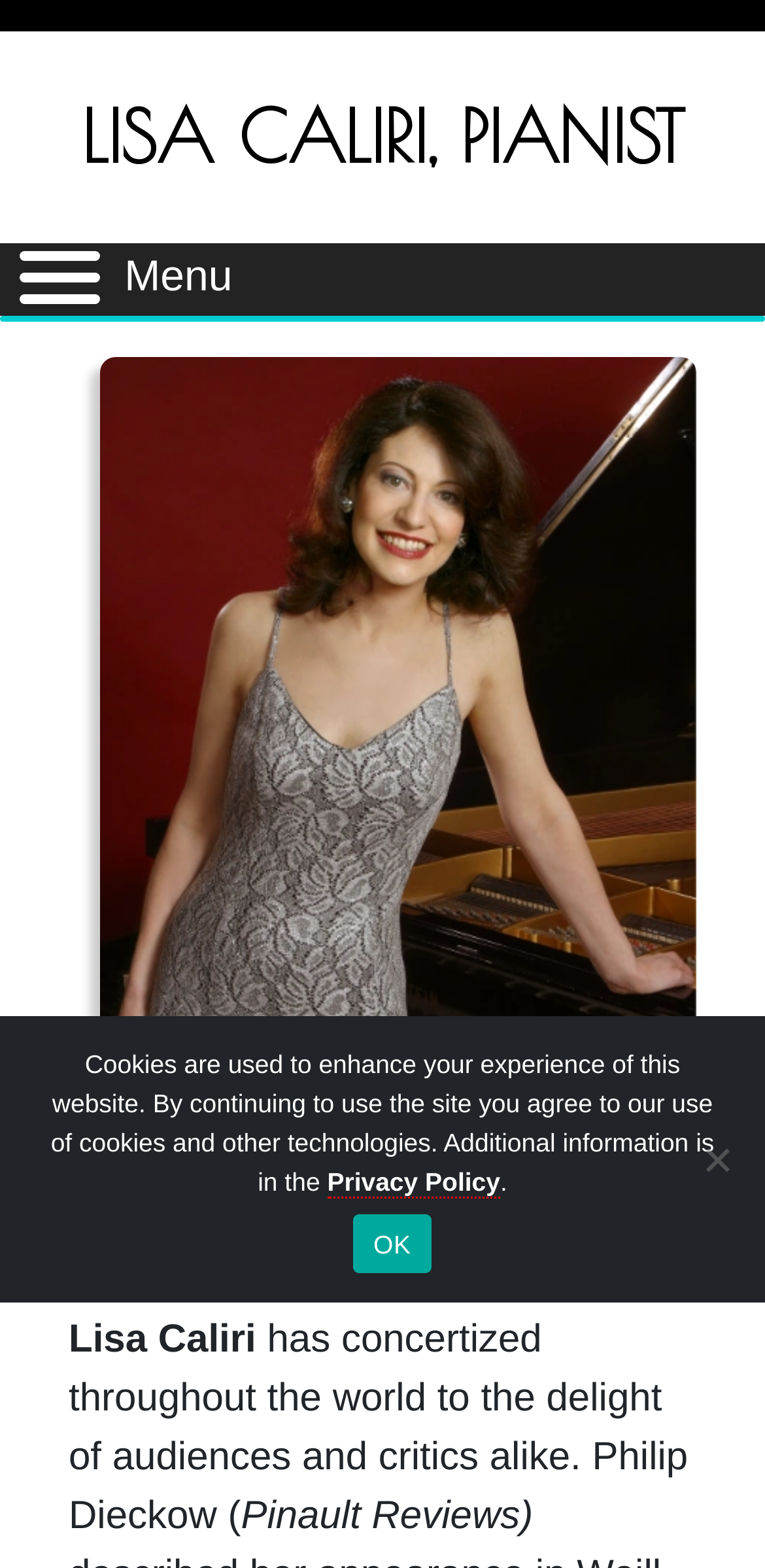What is the purpose of the cookies on this website?
Could you answer the question in a detailed manner, providing as much information as possible?

According to the Cookie Notice dialog, cookies are used to enhance the user's experience of this website, as stated in the text 'Cookies are used to enhance your experience of this website.'